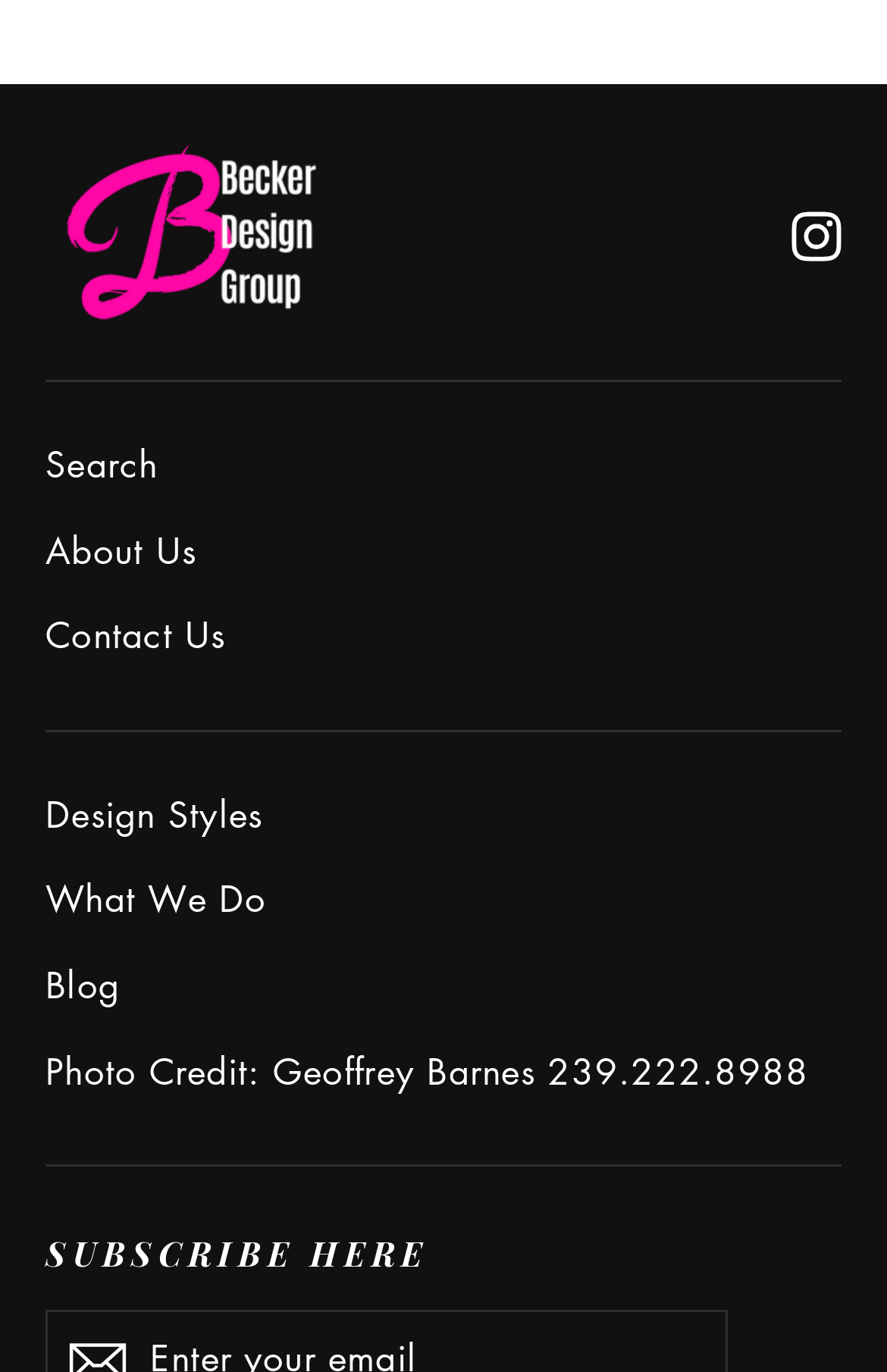What is the first link in the navigation menu?
Use the information from the image to give a detailed answer to the question.

I determined the navigation menu by looking at the links with similar bounding box coordinates, and the first link is 'About Us' with coordinates [0.051, 0.48, 0.949, 0.536].